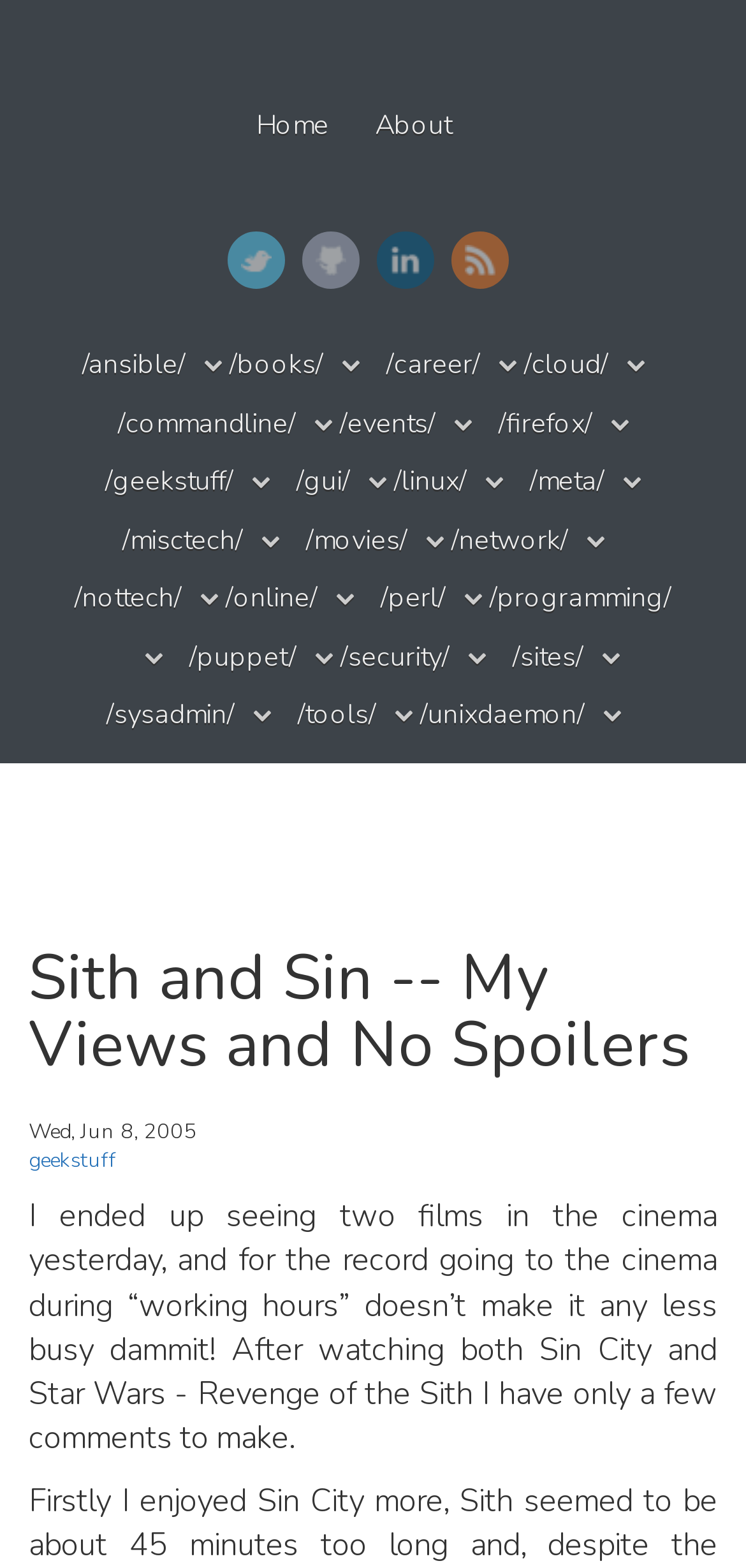What is the date of the author's post?
Based on the image, answer the question with a single word or brief phrase.

Wed, Jun 8, 2005